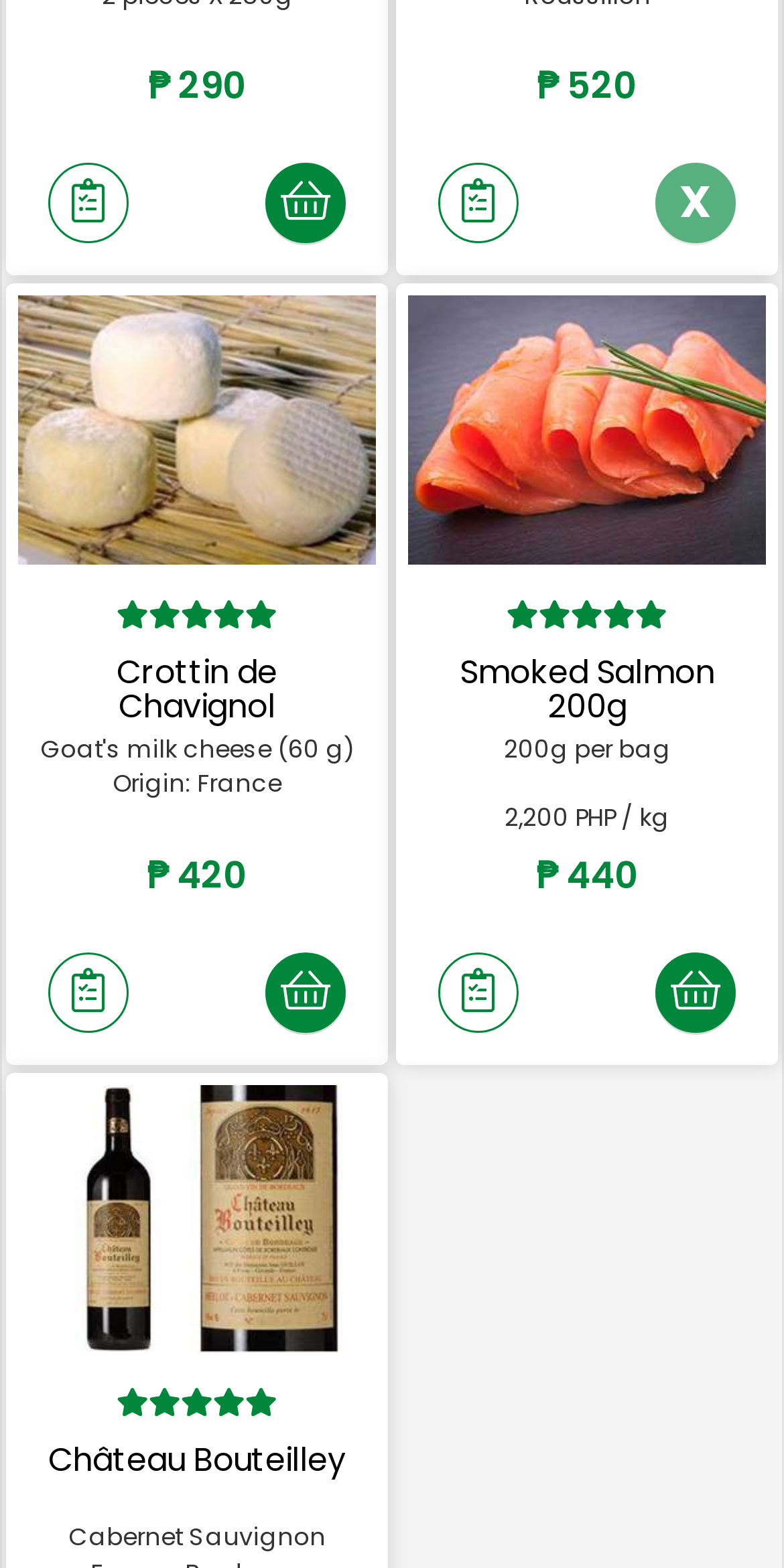Locate the bounding box coordinates of the UI element described by: "title="Add to my list"". Provide the coordinates as four float numbers between 0 and 1, formatted as [left, top, right, bottom].

[0.062, 0.104, 0.164, 0.156]